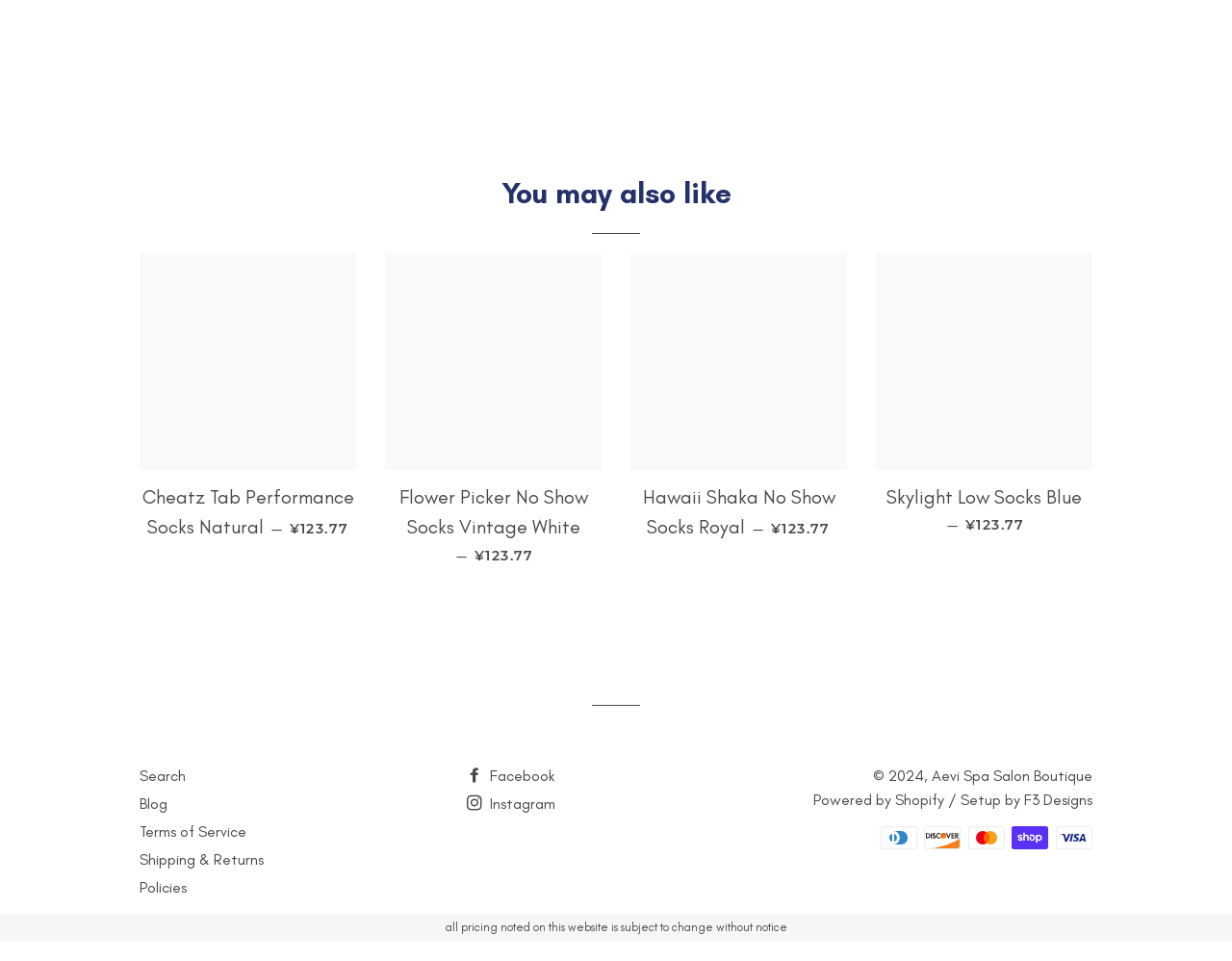Give a succinct answer to this question in a single word or phrase: 
What is the purpose of the horizontal separator?

To separate sections